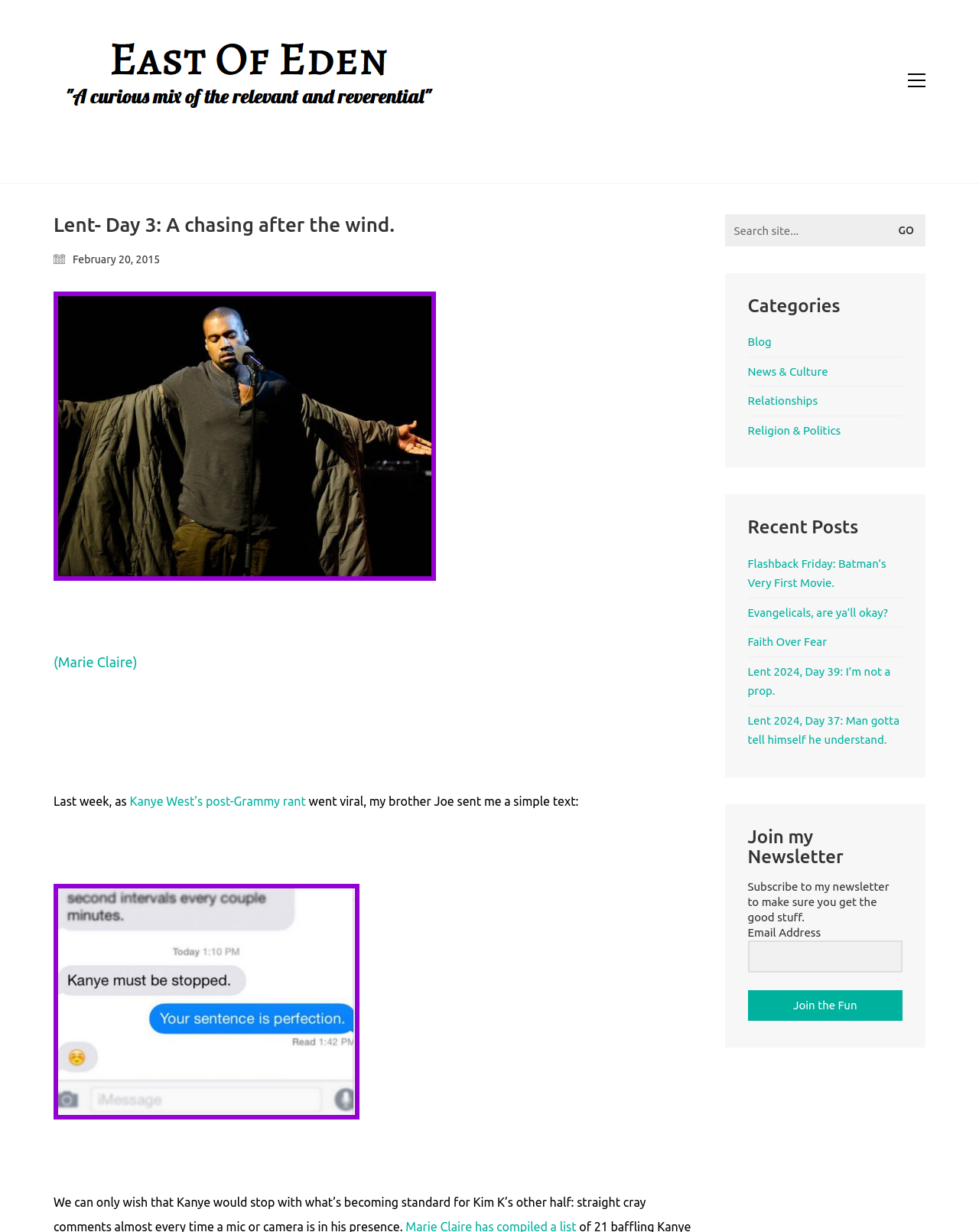Please provide a comprehensive response to the question below by analyzing the image: 
What categories are available on the blog?

The categories are listed under the 'Categories' heading, which includes links to 'Blog', 'News & Culture', 'Relationships', and 'Religion & Politics'.